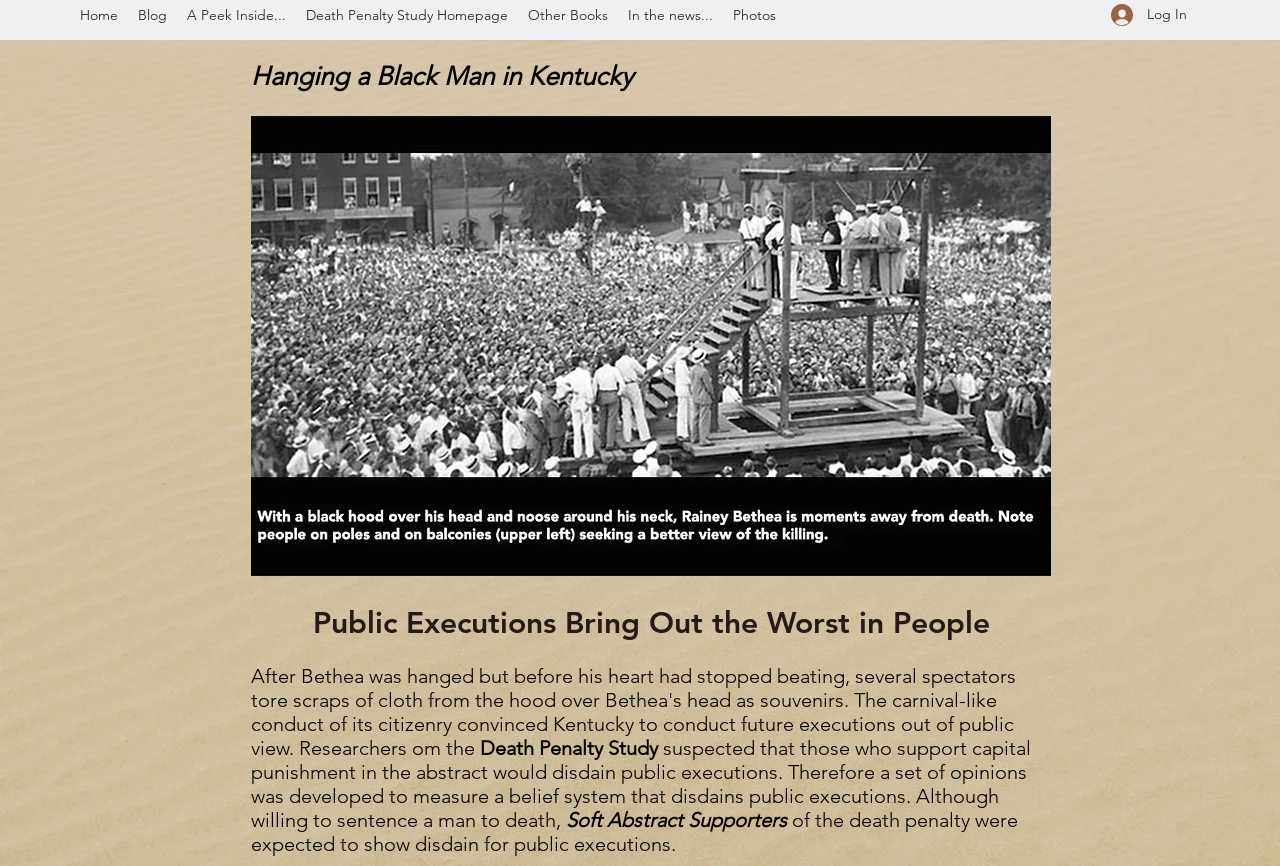What is the title of the first link in the navigation?
Your answer should be a single word or phrase derived from the screenshot.

Home